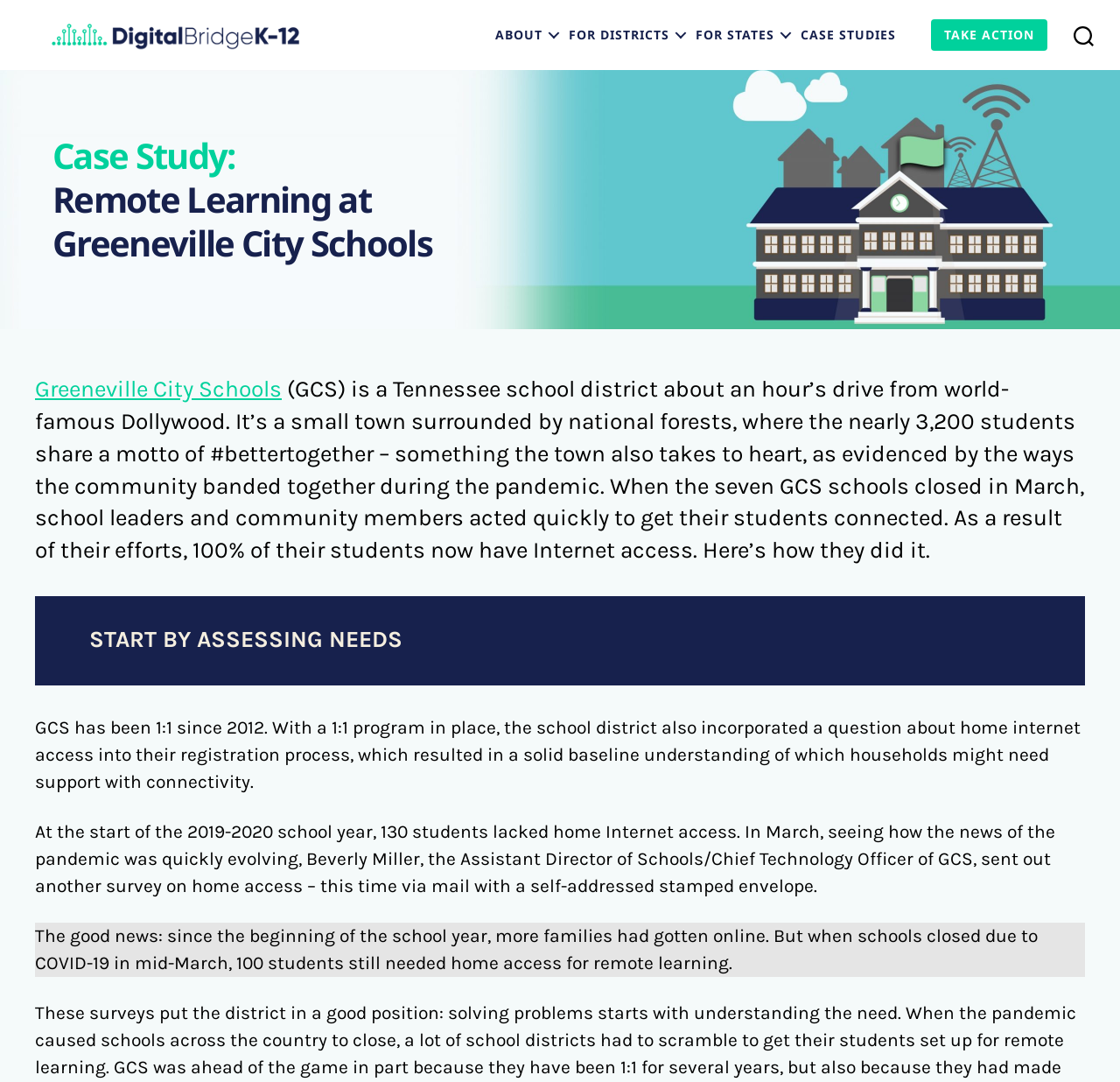Locate the bounding box coordinates of the area to click to fulfill this instruction: "Go to ABOUT page". The bounding box should be presented as four float numbers between 0 and 1, in the order [left, top, right, bottom].

[0.442, 0.009, 0.484, 0.055]